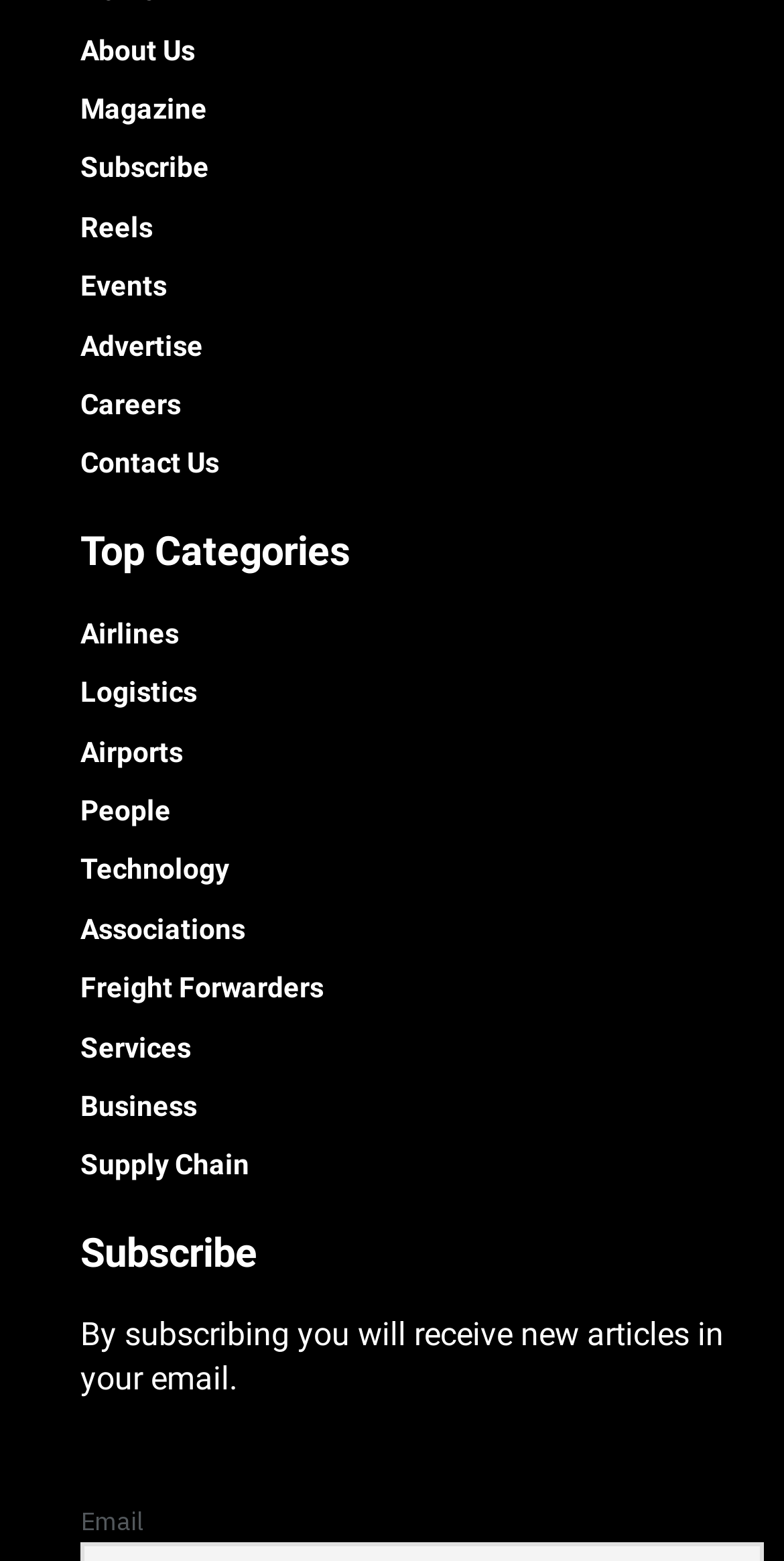Determine the bounding box coordinates of the clickable element necessary to fulfill the instruction: "View Reels". Provide the coordinates as four float numbers within the 0 to 1 range, i.e., [left, top, right, bottom].

[0.103, 0.131, 0.637, 0.16]